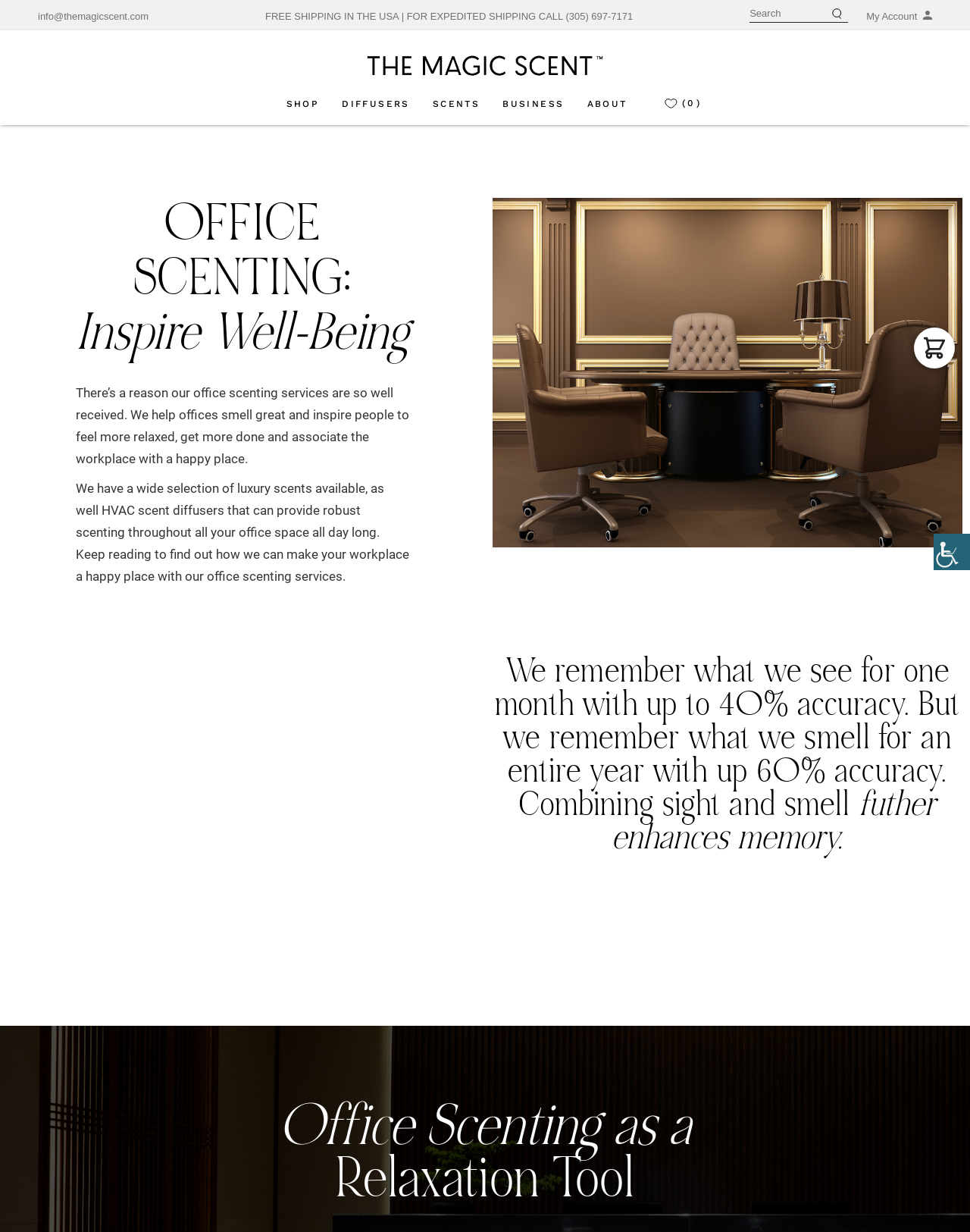Please locate the bounding box coordinates of the region I need to click to follow this instruction: "View cart".

[0.942, 0.266, 0.984, 0.299]